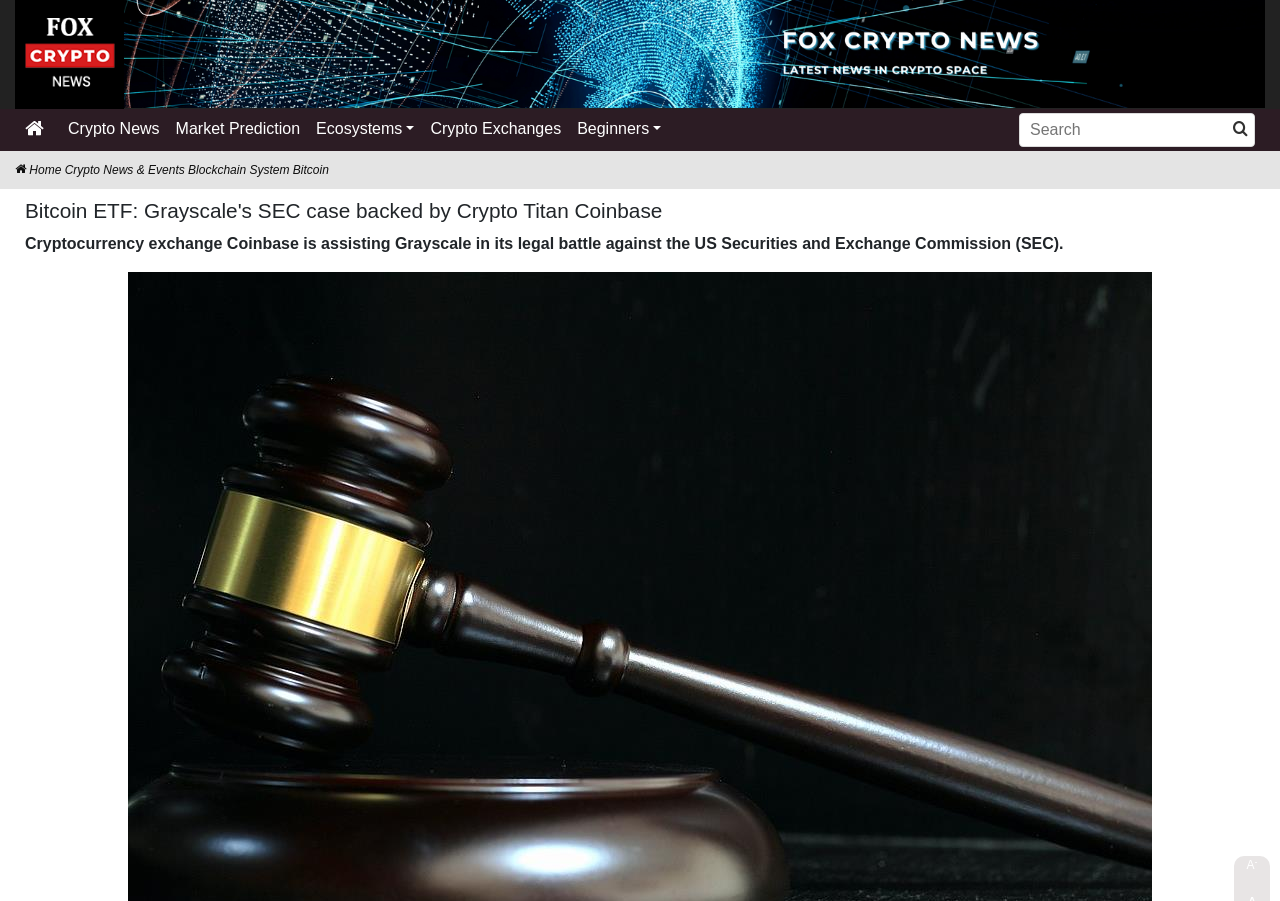Who is assisting Grayscale?
Please answer the question as detailed as possible based on the image.

According to the webpage, Coinbase, a cryptocurrency exchange, is assisting Grayscale in its legal battle against the SEC.